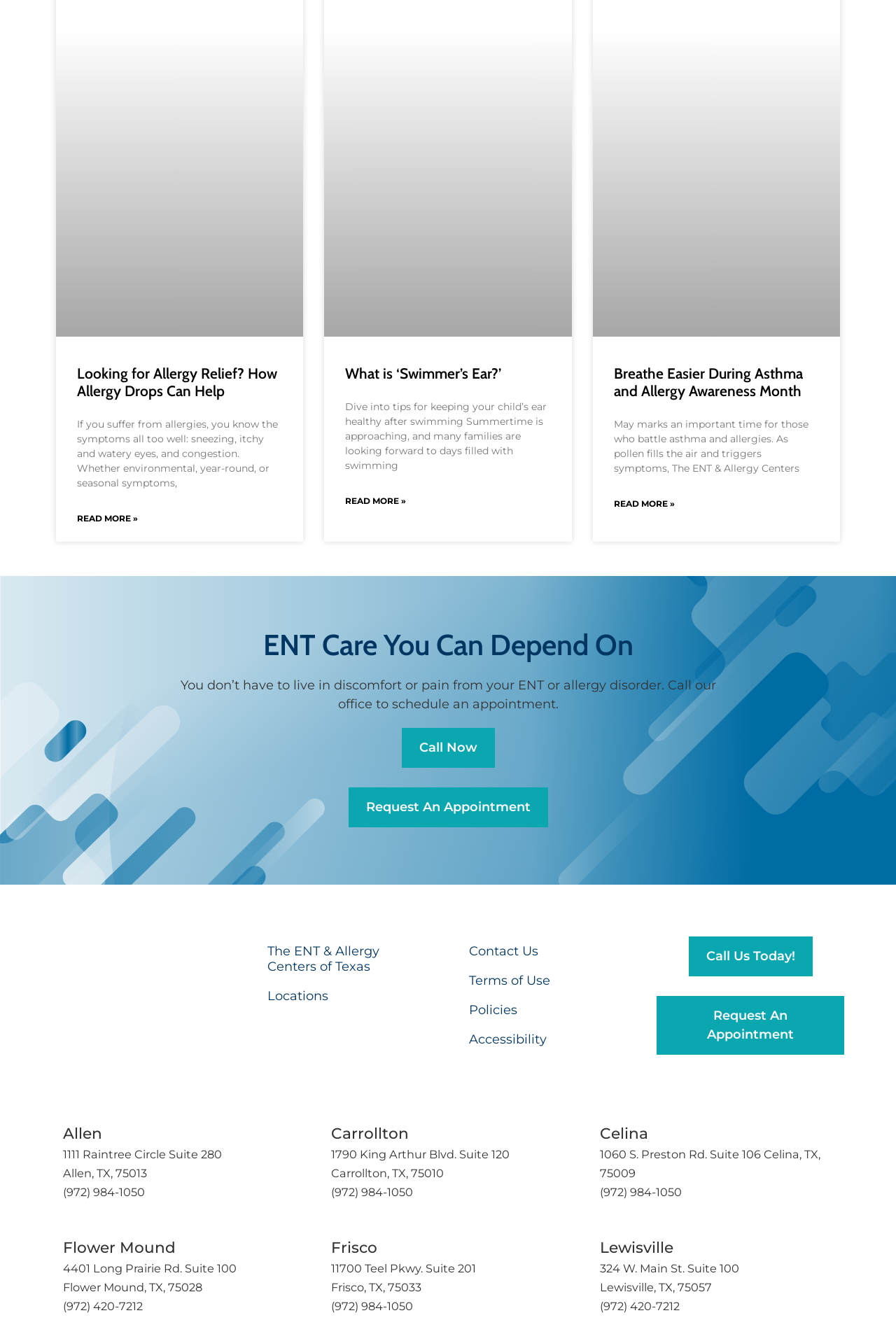Use a single word or phrase to answer the question:
What is the main topic of this webpage?

ENT care and allergy relief